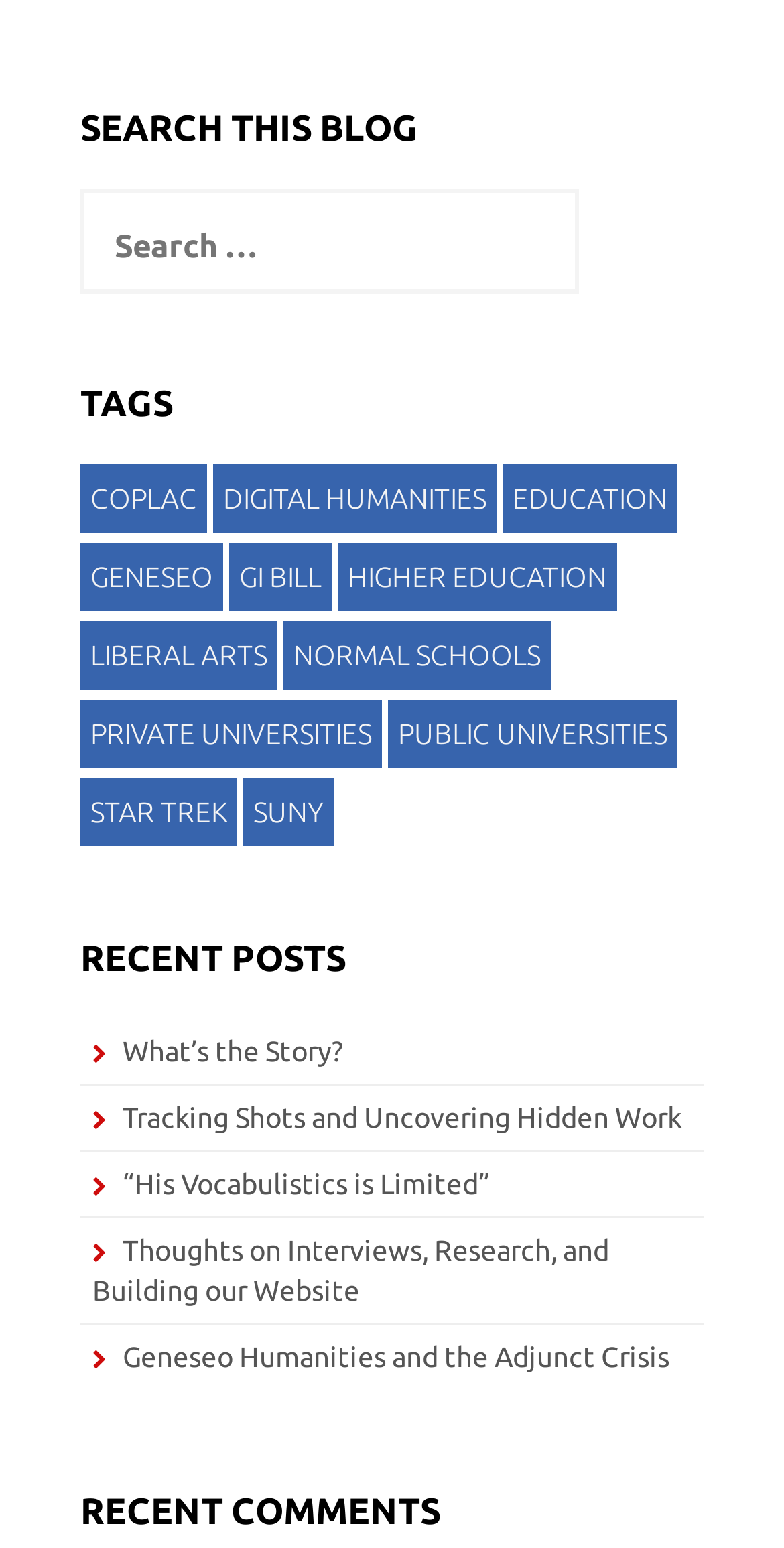How many tags are available?
Answer the question with a single word or phrase, referring to the image.

13